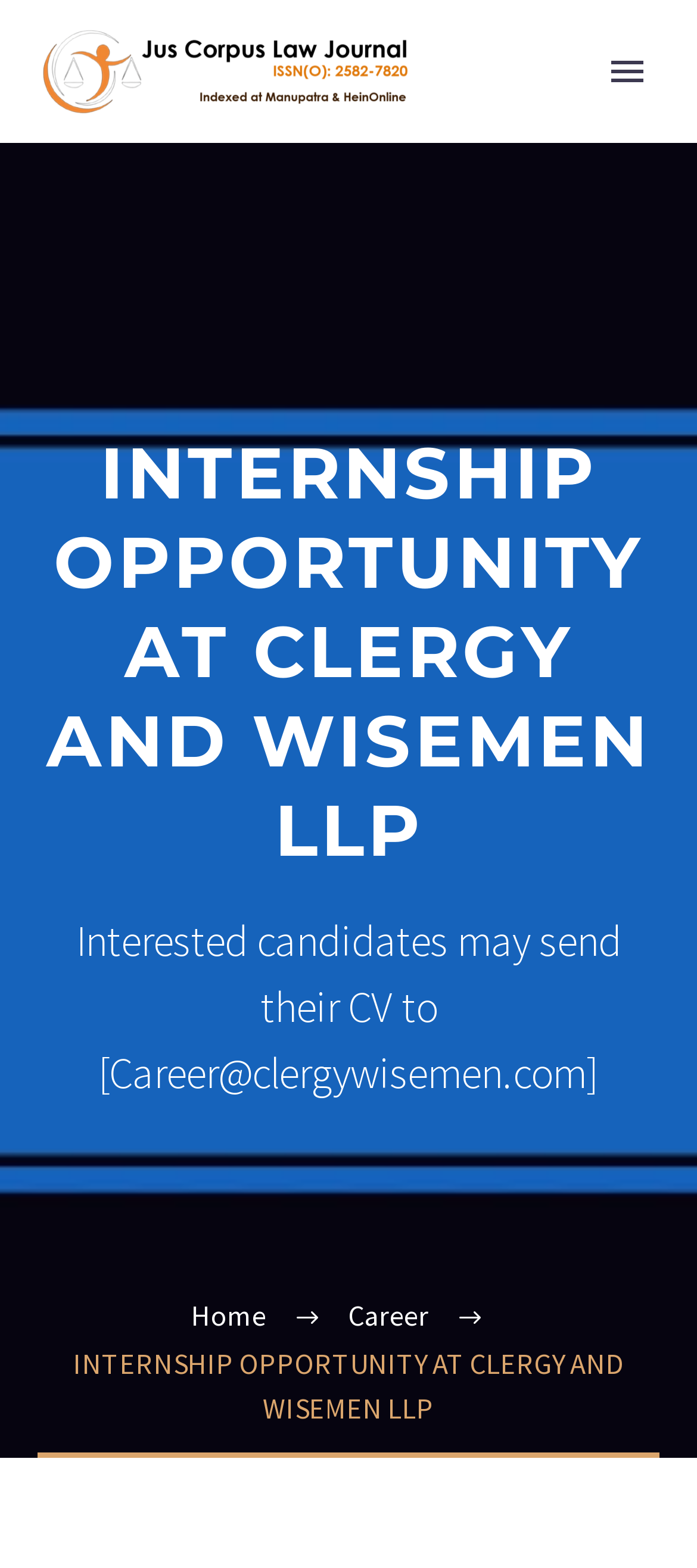How many times does the company name appear? Please answer the question using a single word or phrase based on the image.

3